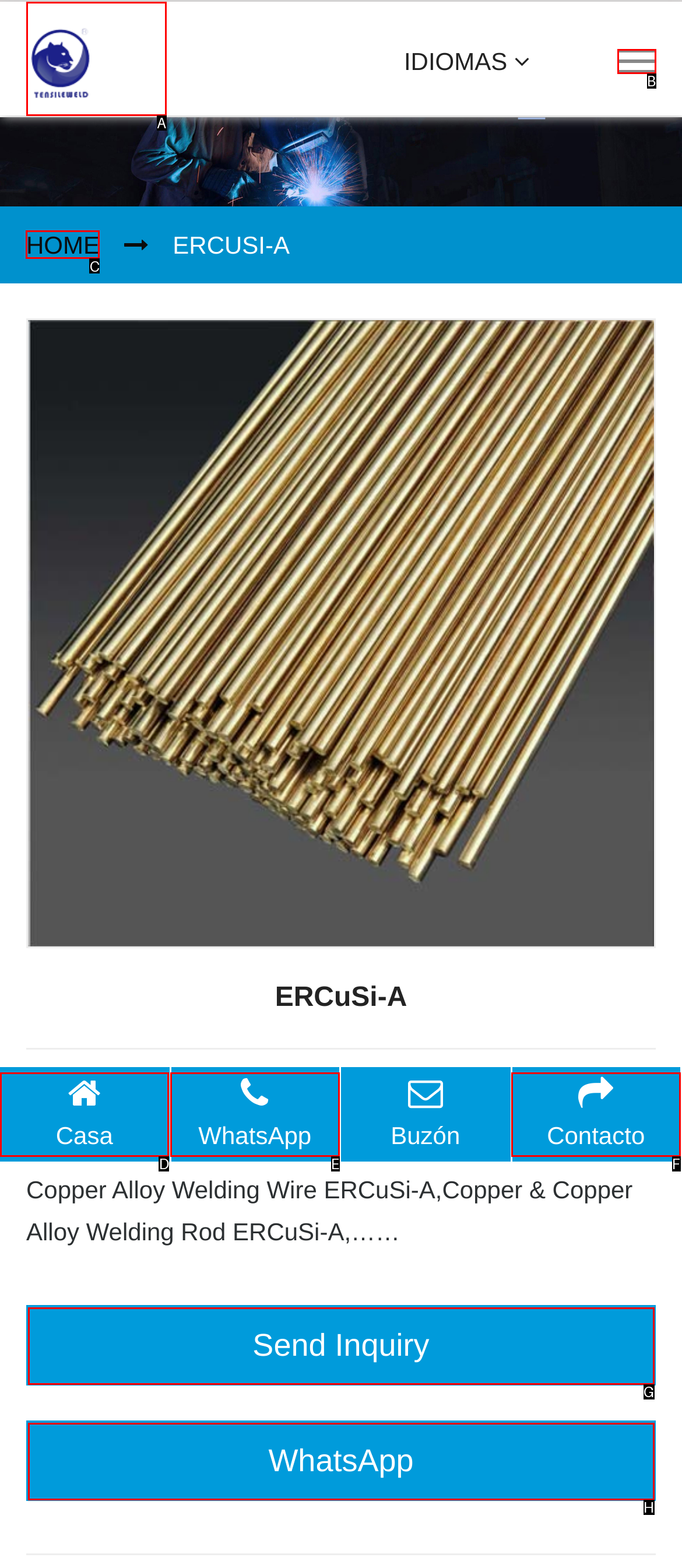Indicate which lettered UI element to click to fulfill the following task: Go to home page
Provide the letter of the correct option.

C